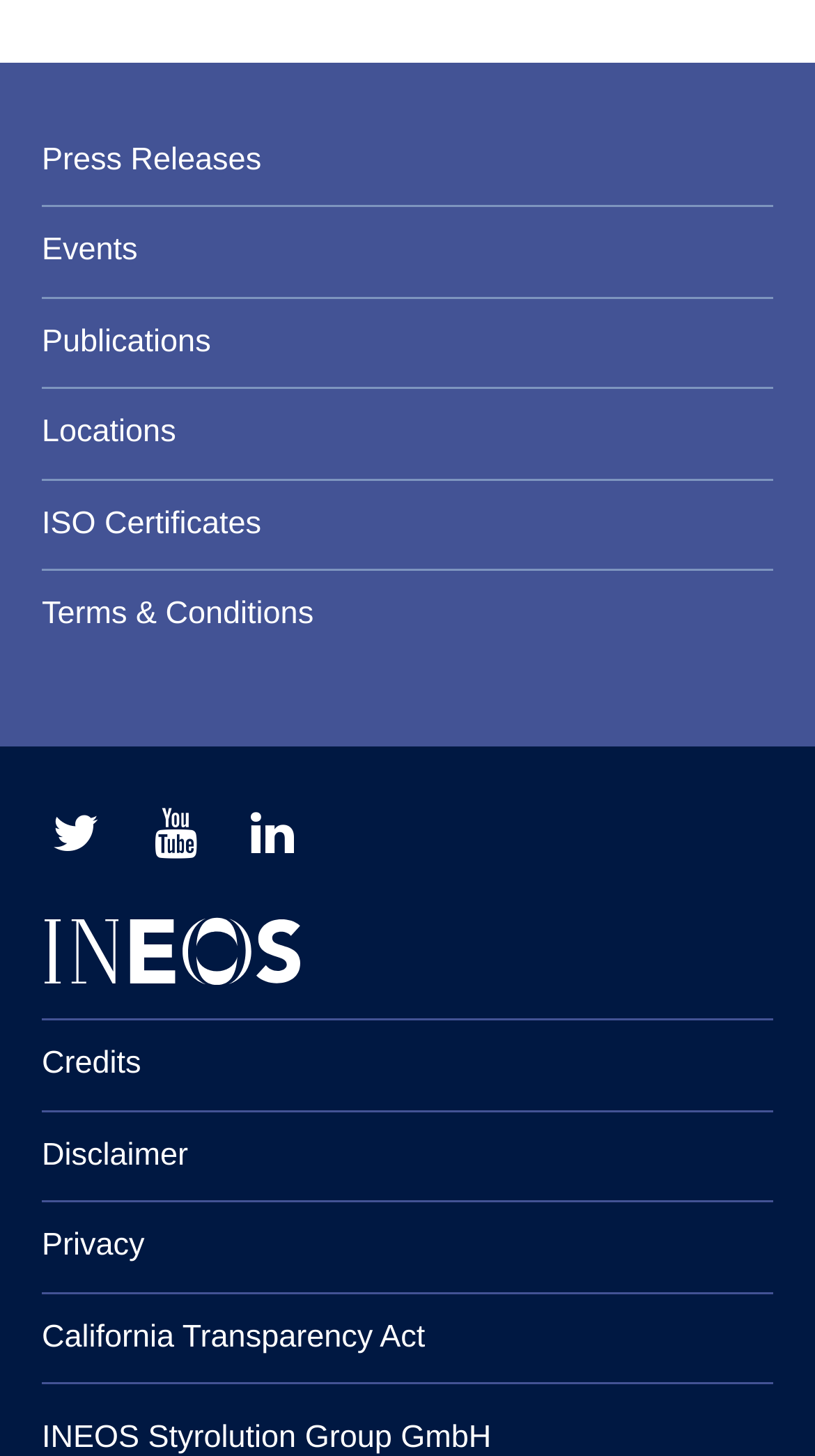Identify the bounding box coordinates for the UI element described by the following text: "Press Releases". Provide the coordinates as four float numbers between 0 and 1, in the format [left, top, right, bottom].

[0.051, 0.08, 0.949, 0.141]